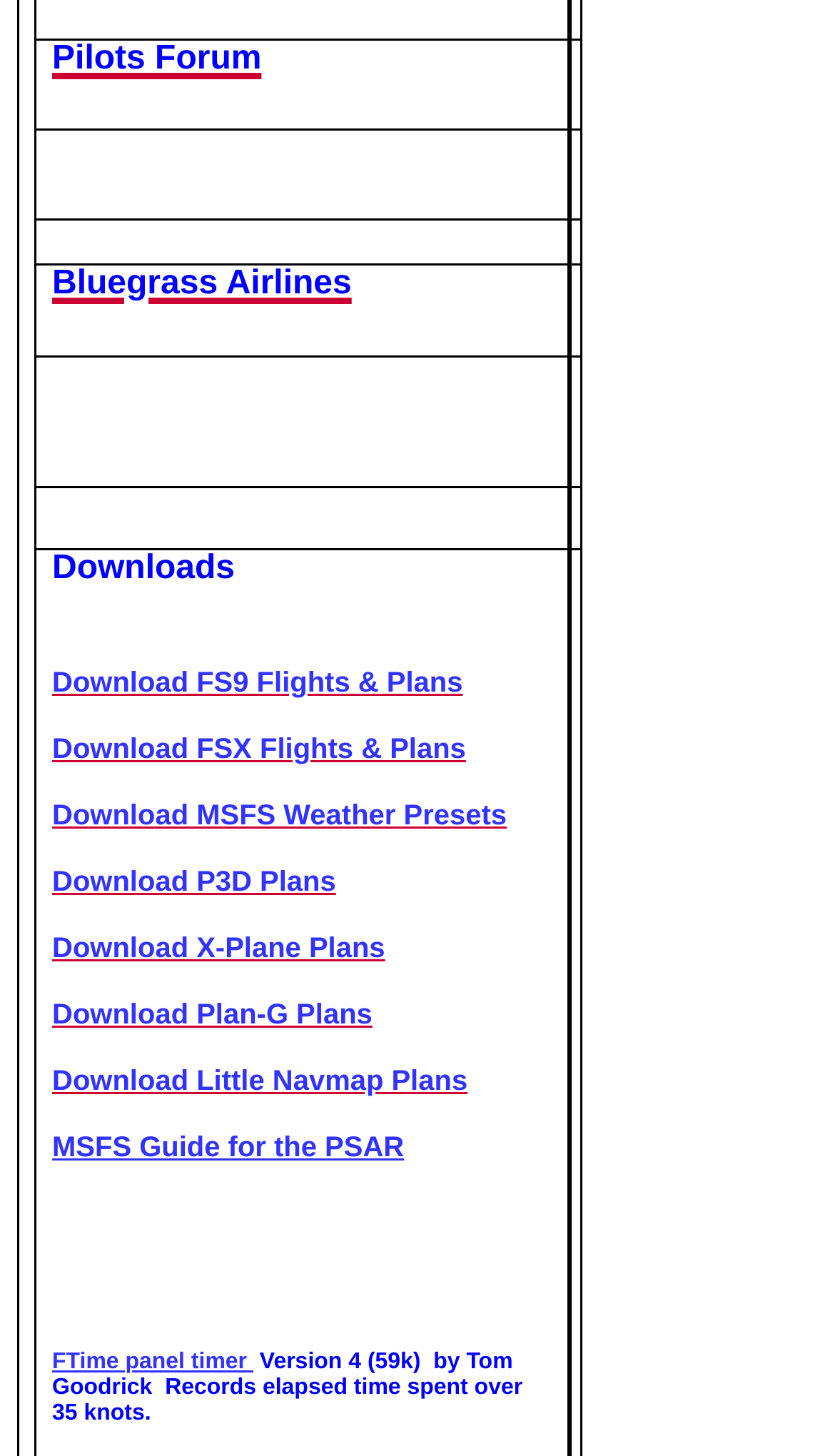Using the webpage screenshot and the element description Bluegrass Airlines, determine the bounding box coordinates. Specify the coordinates in the format (top-left x, top-left y, bottom-right x, bottom-right y) with values ranging from 0 to 1.

[0.062, 0.159, 0.421, 0.212]